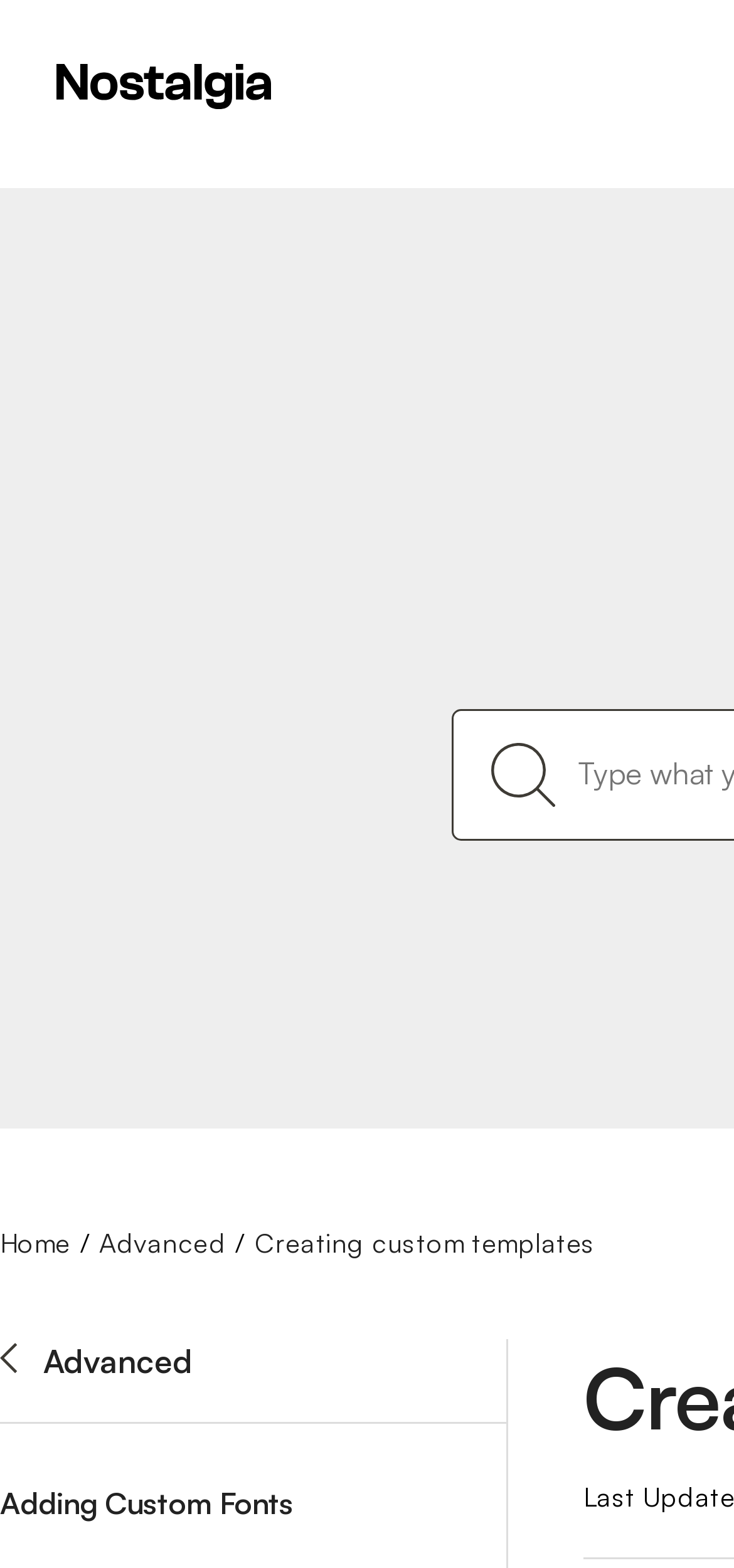How many headings are on the page?
Answer briefly with a single word or phrase based on the image.

1